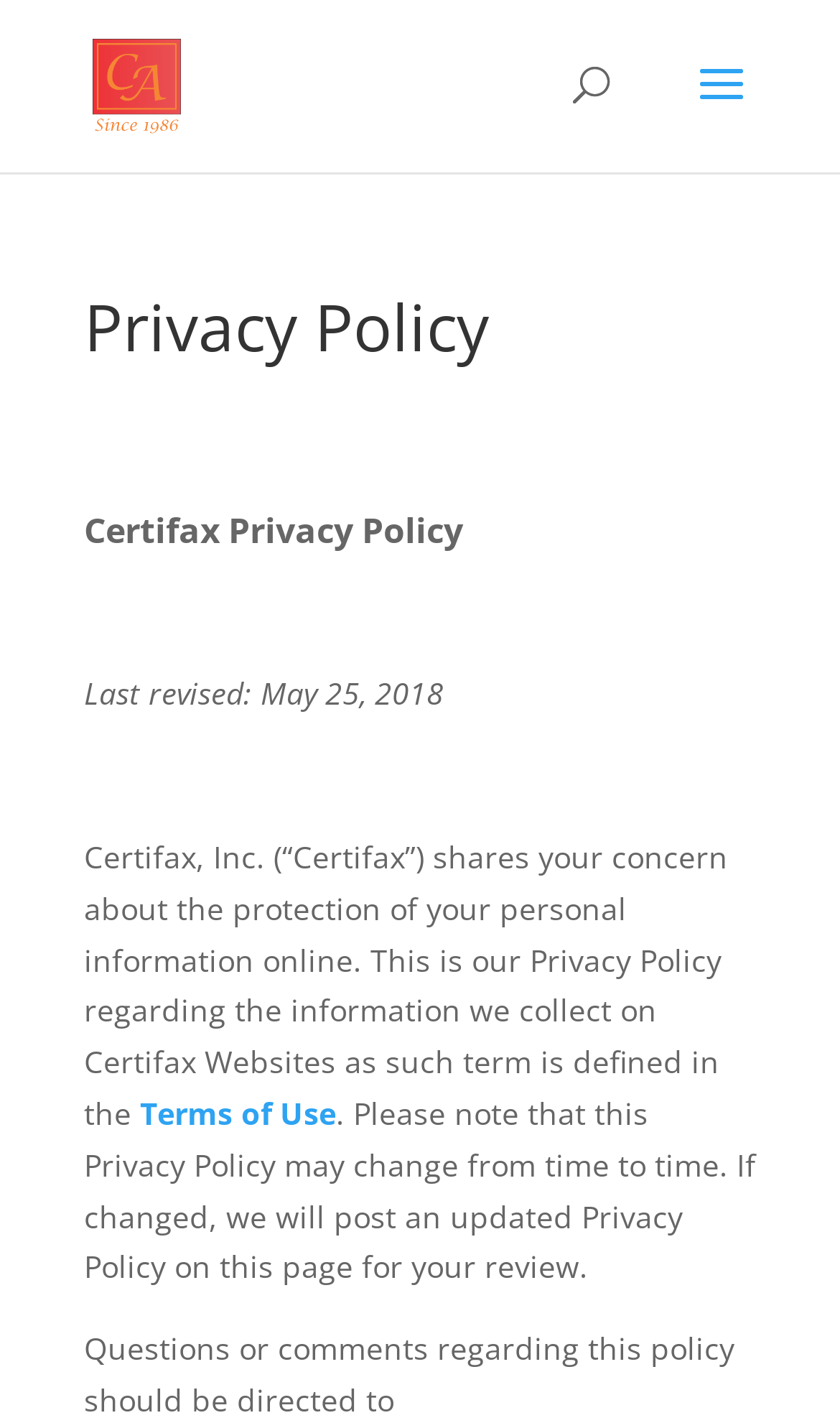What is the relevant document to the privacy policy?
Provide a detailed and well-explained answer to the question.

The link 'Terms of Use' is located near the privacy policy text, suggesting that it is a related document that provides additional information or context to the privacy policy.